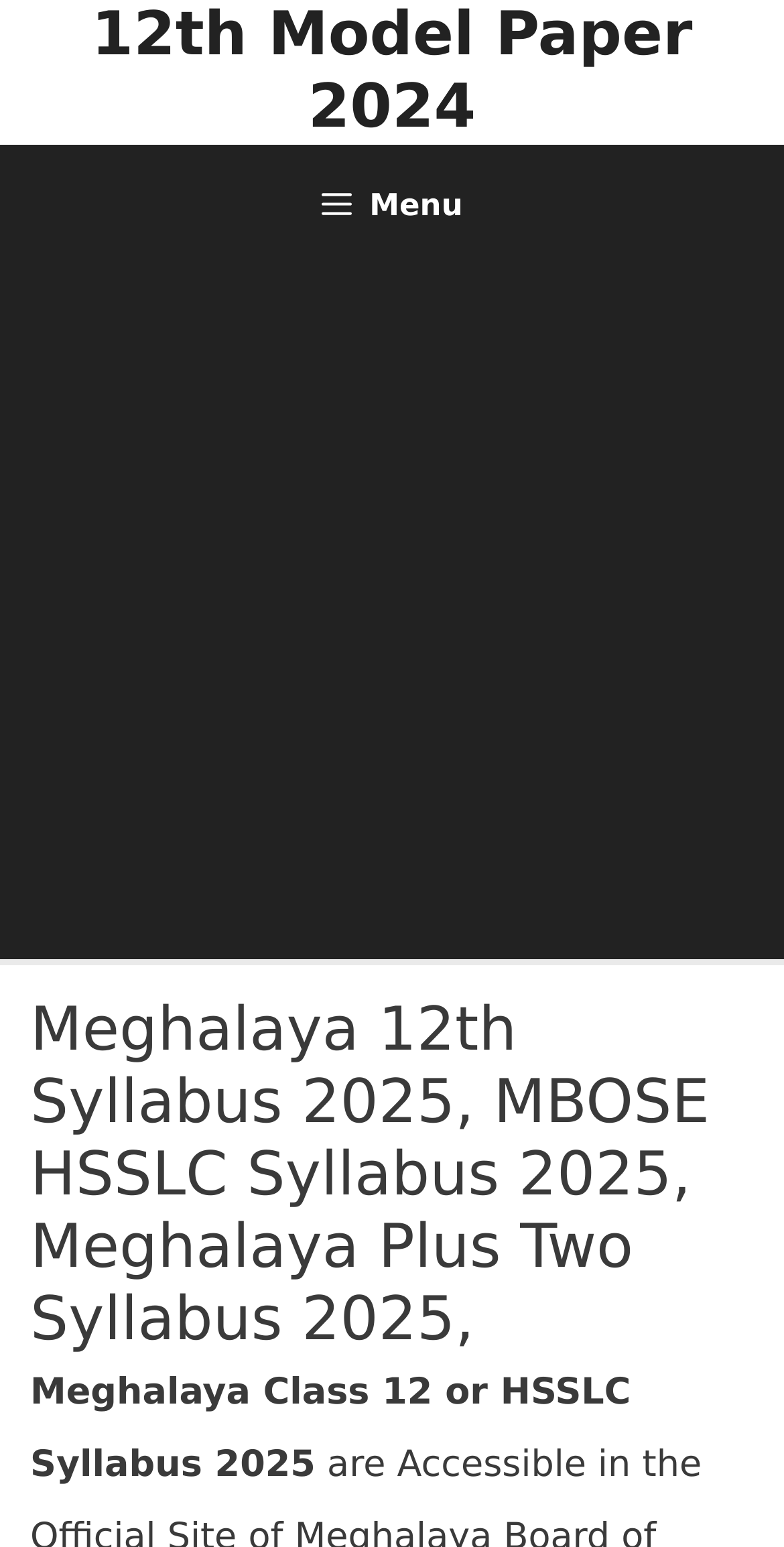Locate the bounding box of the UI element defined by this description: "aria-label="Advertisement" name="aswift_1" title="Advertisement"". The coordinates should be given as four float numbers between 0 and 1, formatted as [left, top, right, bottom].

[0.0, 0.185, 1.0, 0.607]